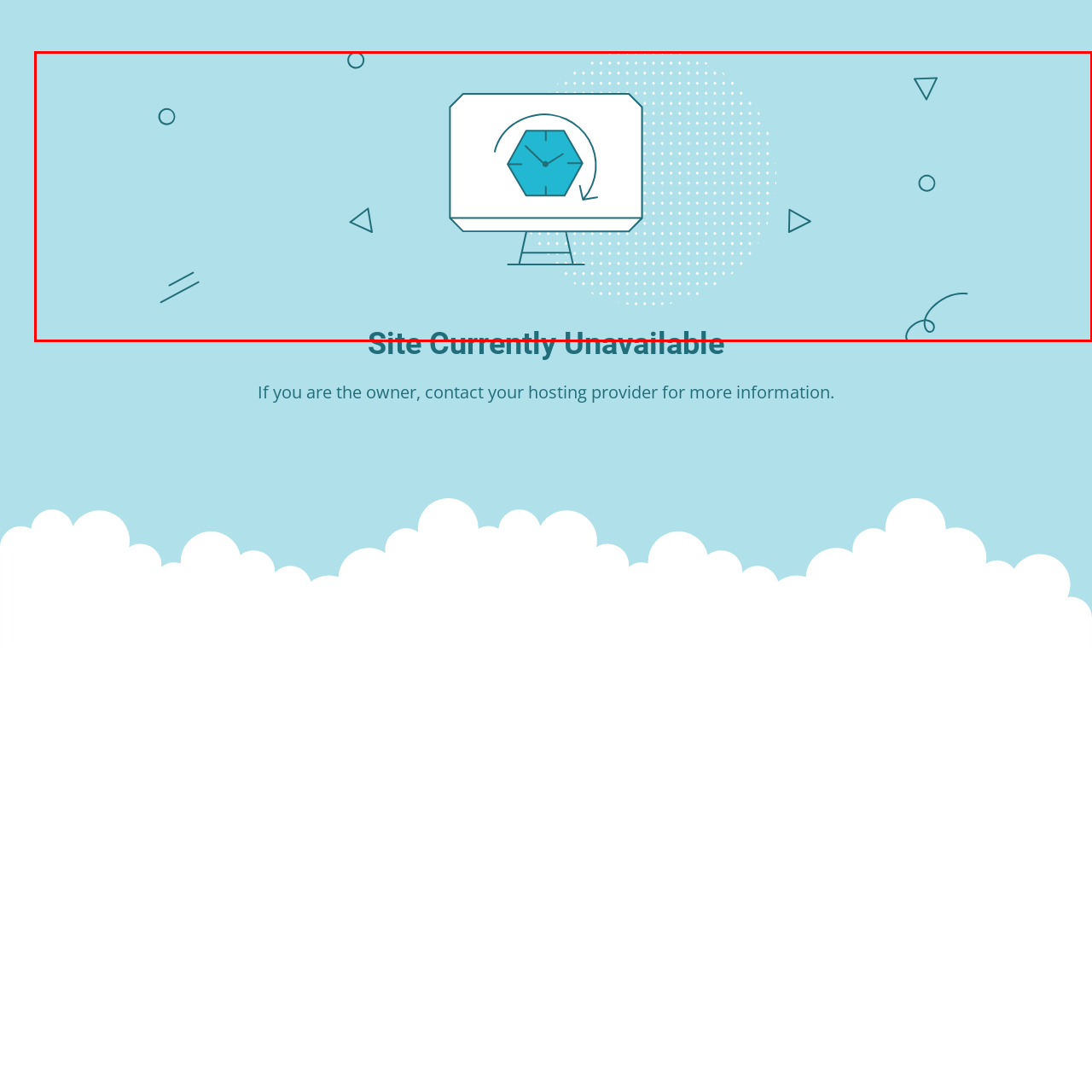Explain the image in the red bounding box with extensive details.

The image depicts a stylized illustration representing a computer monitor with a clock symbol superimposed on it, suggesting themes of time and updates. The background is a soothing light blue, enhancing a calm yet informative atmosphere. Surrounding the monitor are various abstract shapes, including circles and triangles, adding a modern touch to the design. Prominently displayed at the bottom is the text "Site Currently Unavailable," indicating that access to the website is temporarily restricted. This design element conveys a clear message while maintaining a visually appealing aesthetic.